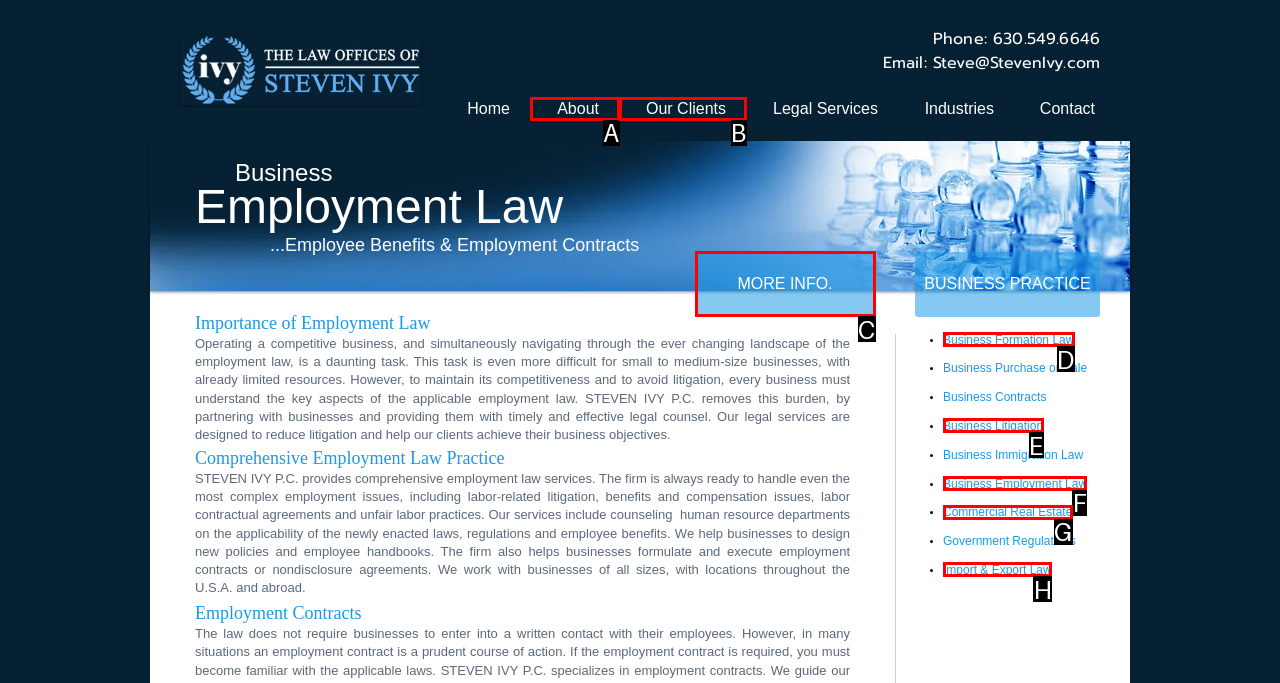Indicate the HTML element that should be clicked to perform the task: Click the 'Business Employment Law' link Reply with the letter corresponding to the chosen option.

F